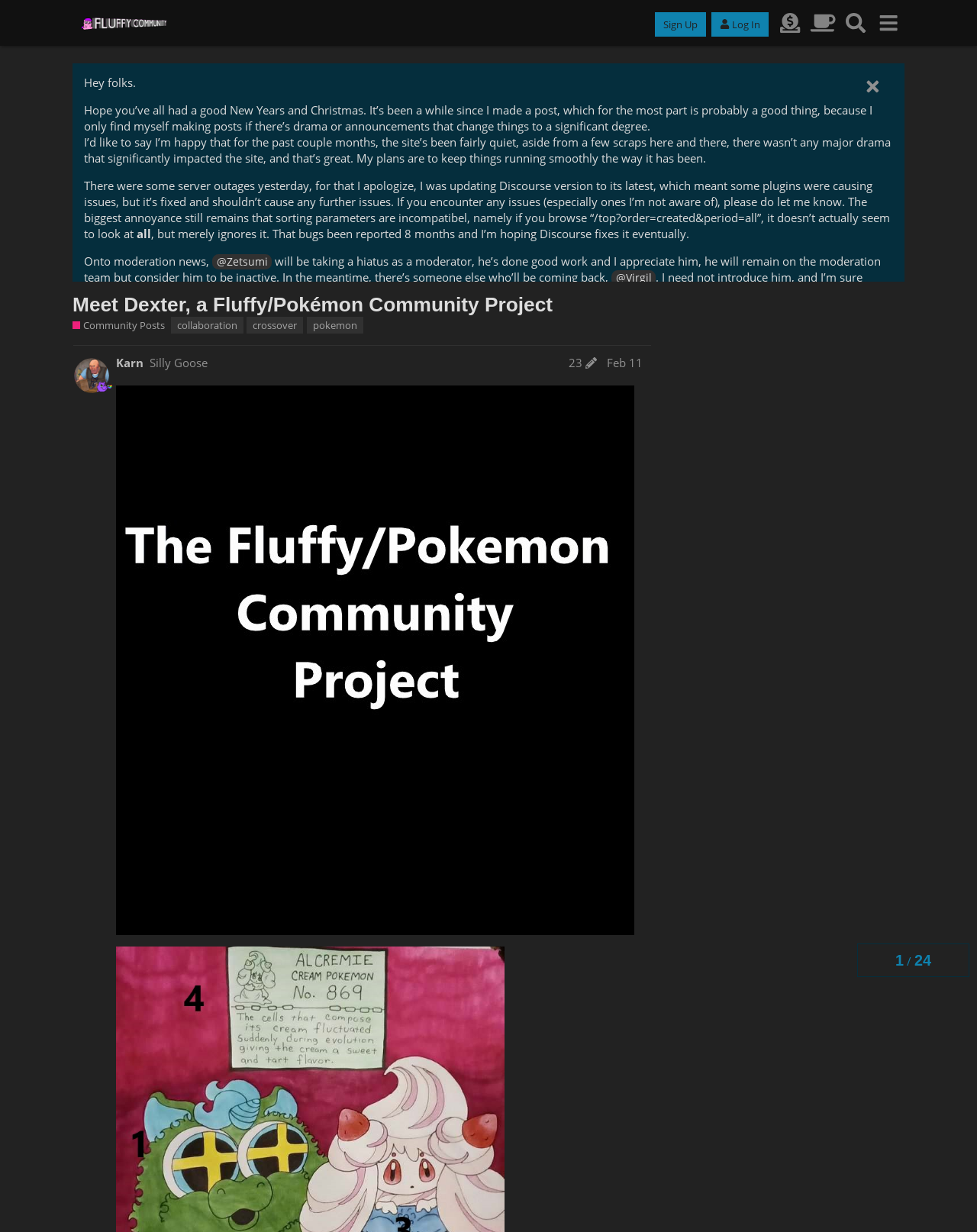How many moderators are mentioned in the post?
Give a thorough and detailed response to the question.

I counted the number of moderators mentioned in the post by reading through the text. I found three moderators mentioned: @Zetsumi, @Virgil, and @Za.